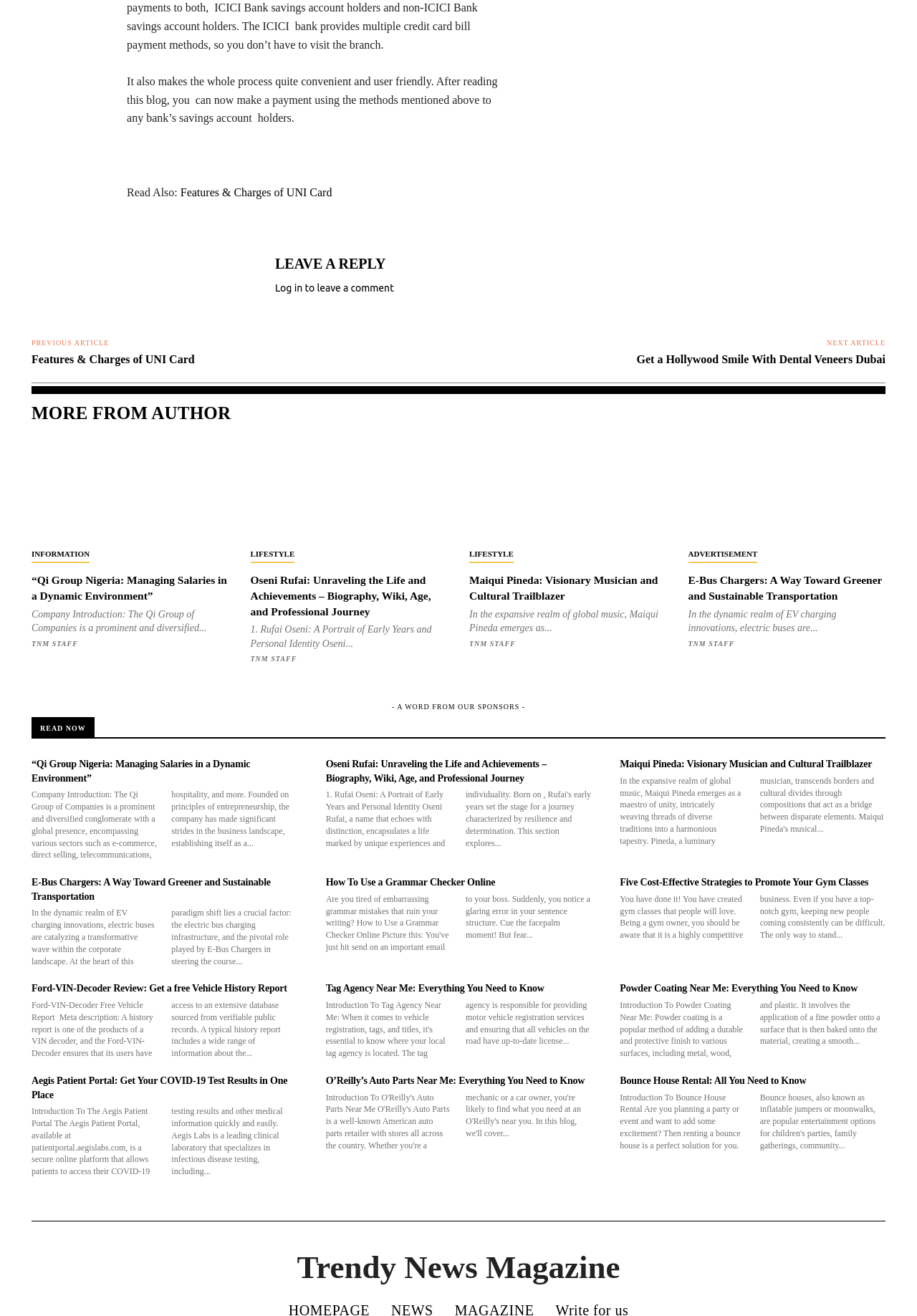Find the bounding box coordinates of the element to click in order to complete this instruction: "Leave a reply". The bounding box coordinates must be four float numbers between 0 and 1, denoted as [left, top, right, bottom].

[0.3, 0.215, 0.43, 0.223]